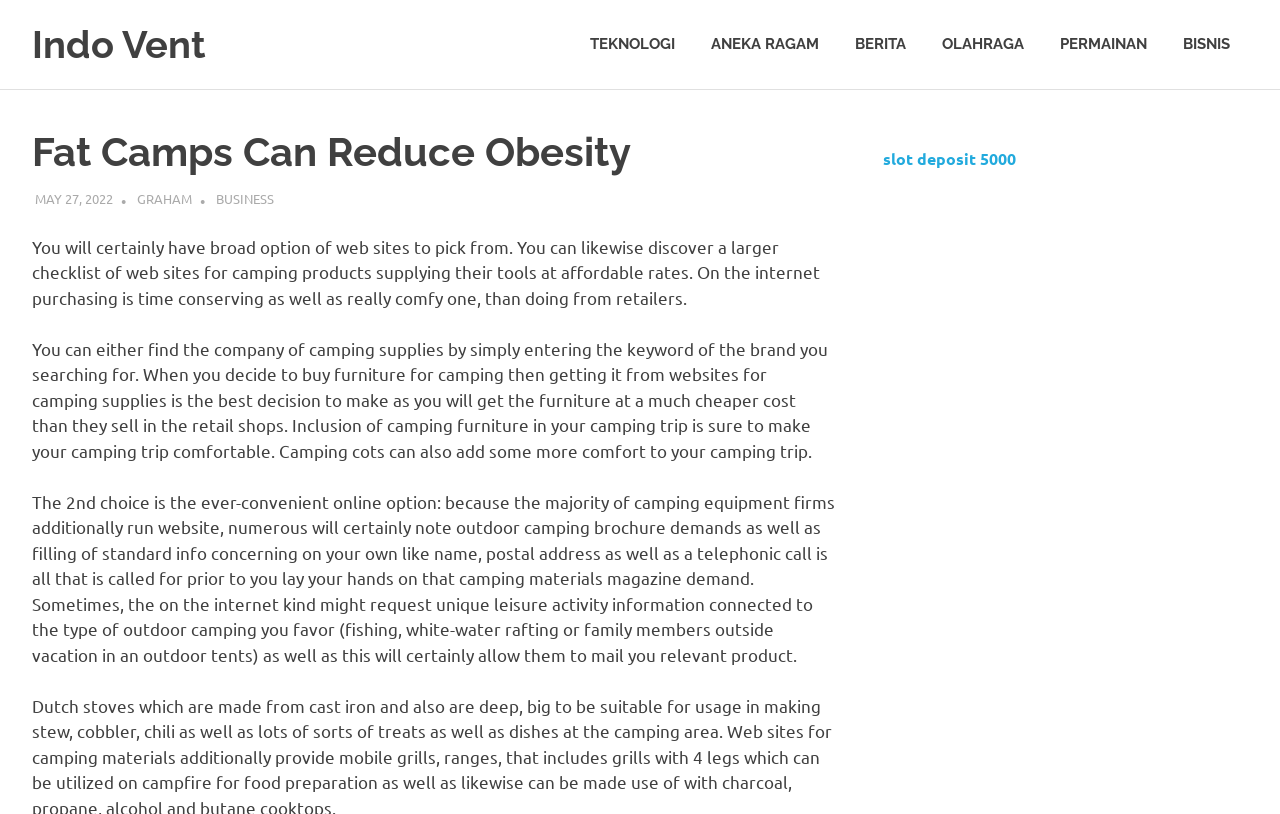Answer succinctly with a single word or phrase:
What is the primary menu category?

TEKNOLOGI